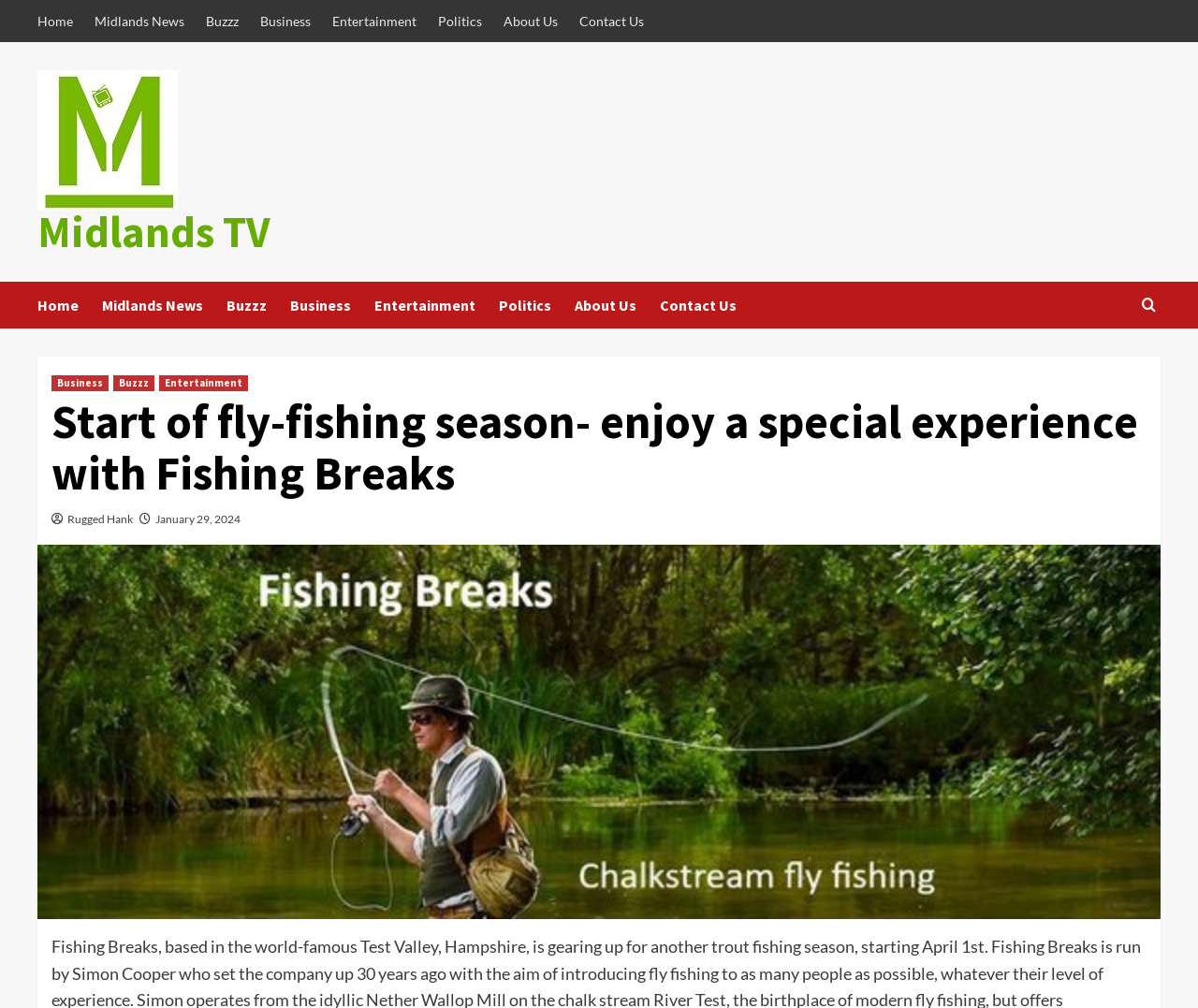Pinpoint the bounding box coordinates of the element to be clicked to execute the instruction: "Click on the 'to-top' link".

None